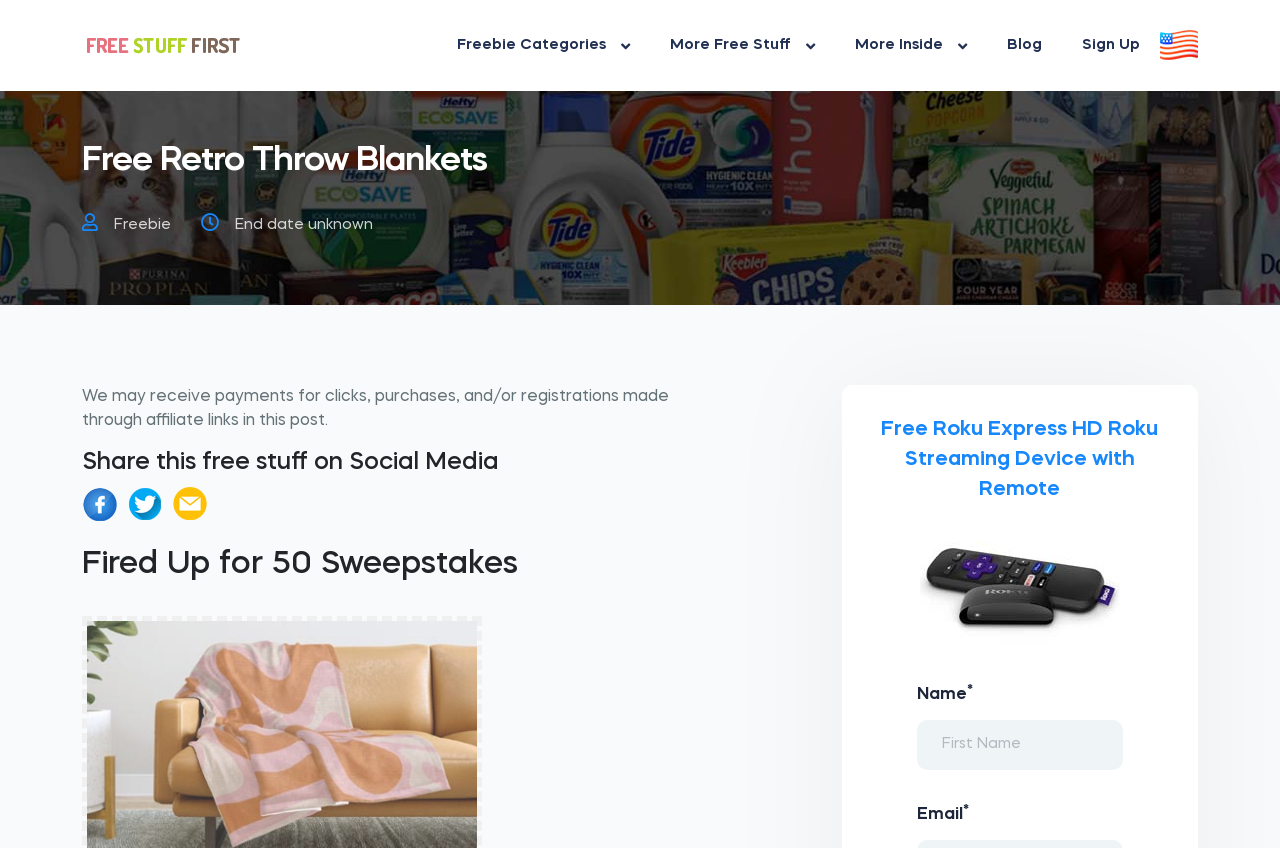Identify the bounding box coordinates of the HTML element based on this description: "Blog".

[0.771, 0.0, 0.83, 0.107]